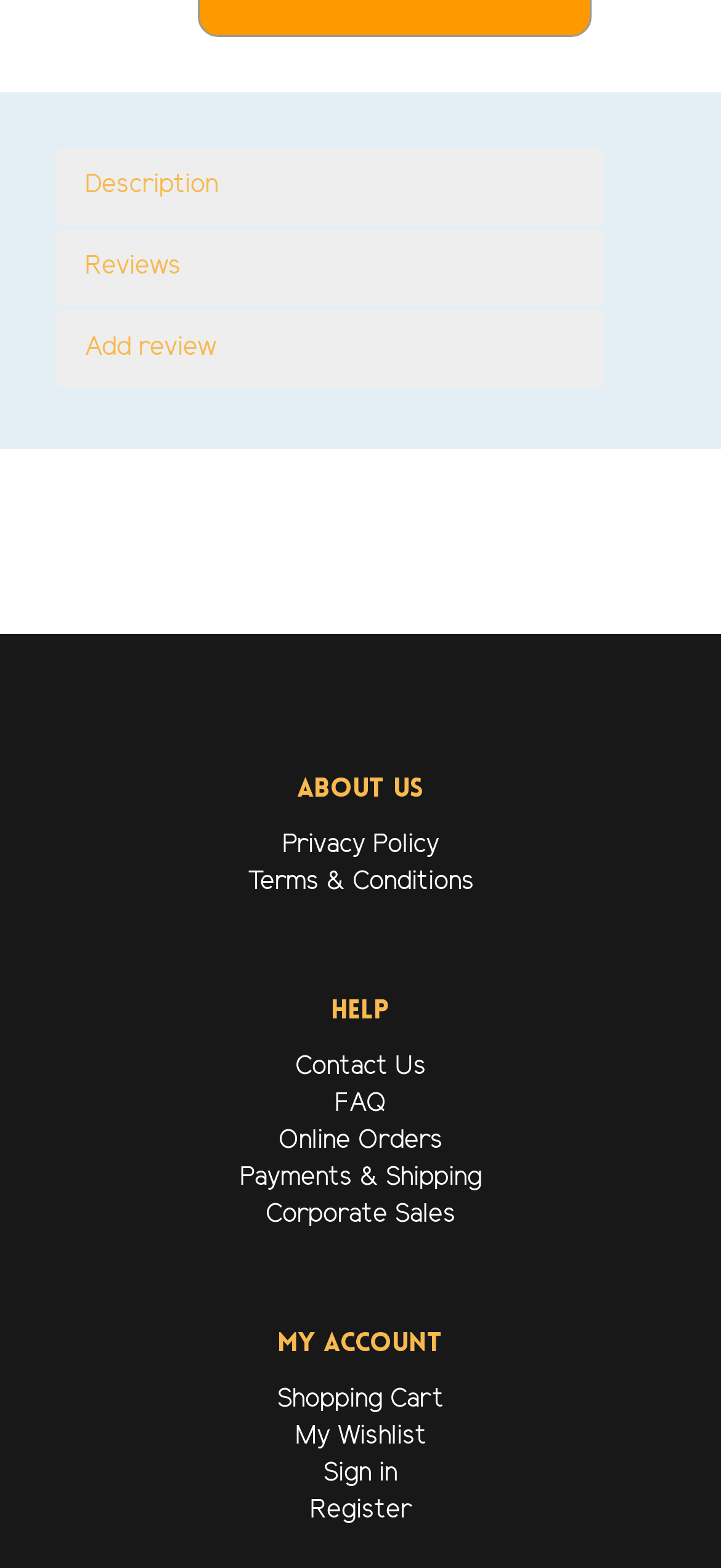Answer in one word or a short phrase: 
What is the last link in the My Account section?

Register